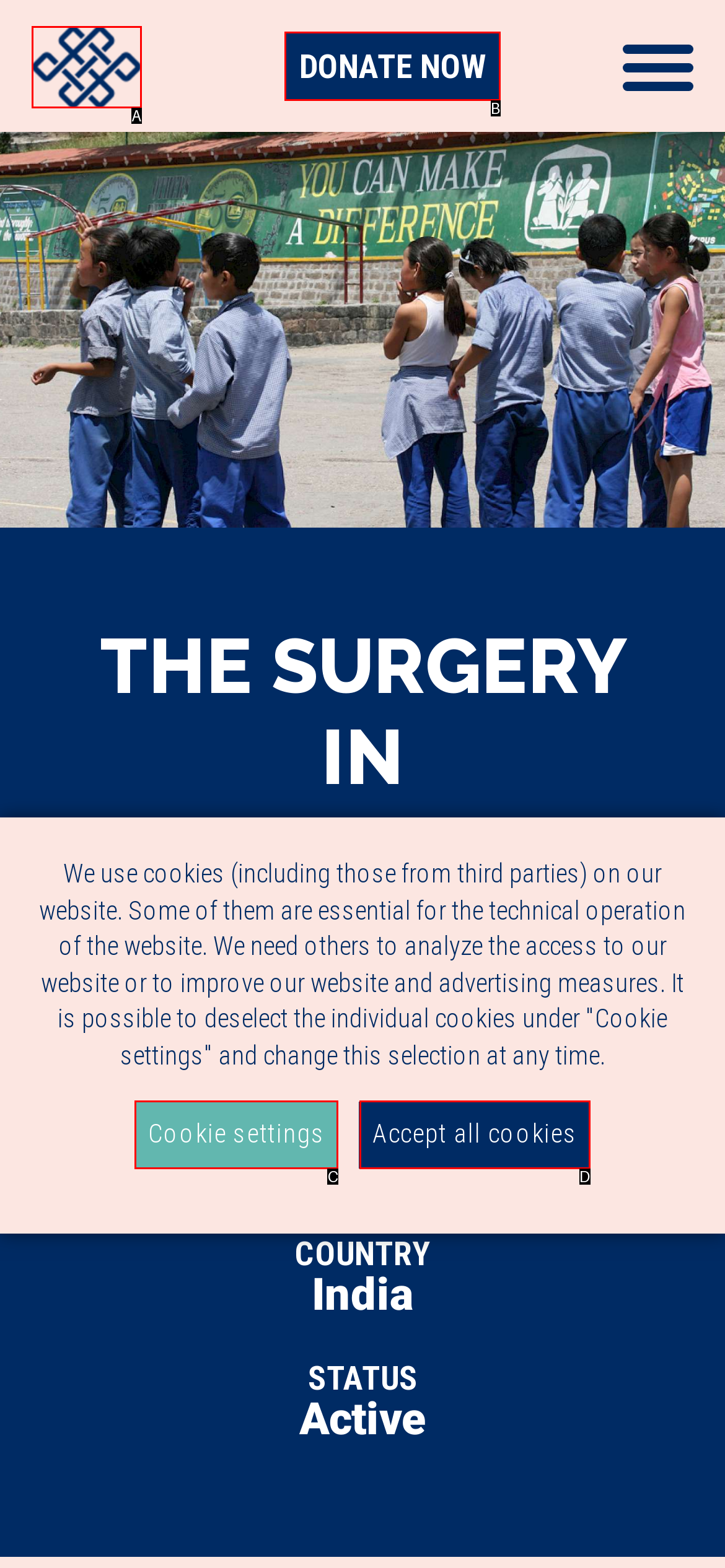Using the description: Donate now
Identify the letter of the corresponding UI element from the choices available.

B